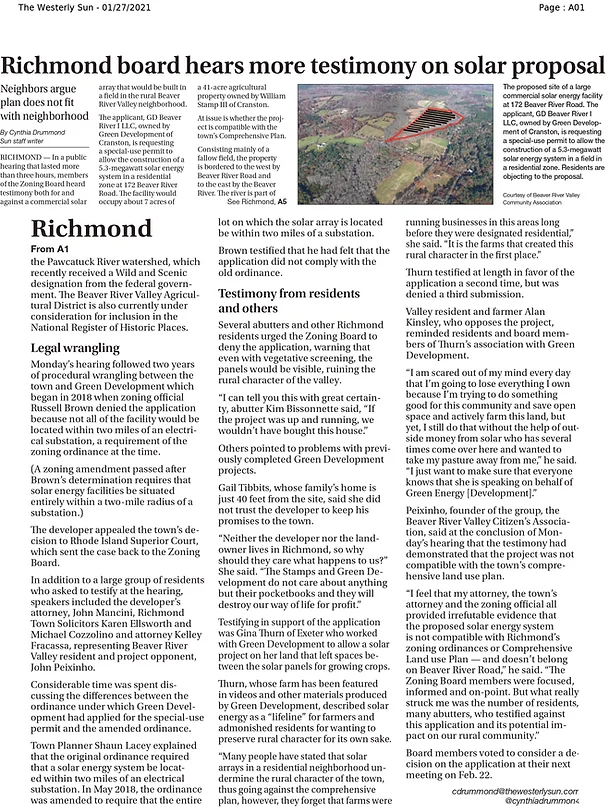What is the purpose of the image accompanying the article?
Answer the question with detailed information derived from the image.

The caption states that the image accompanying the article is related to the solar proposal and illustrates the community's engagement and environmental advocacy efforts, highlighting the importance of the issue to the community.